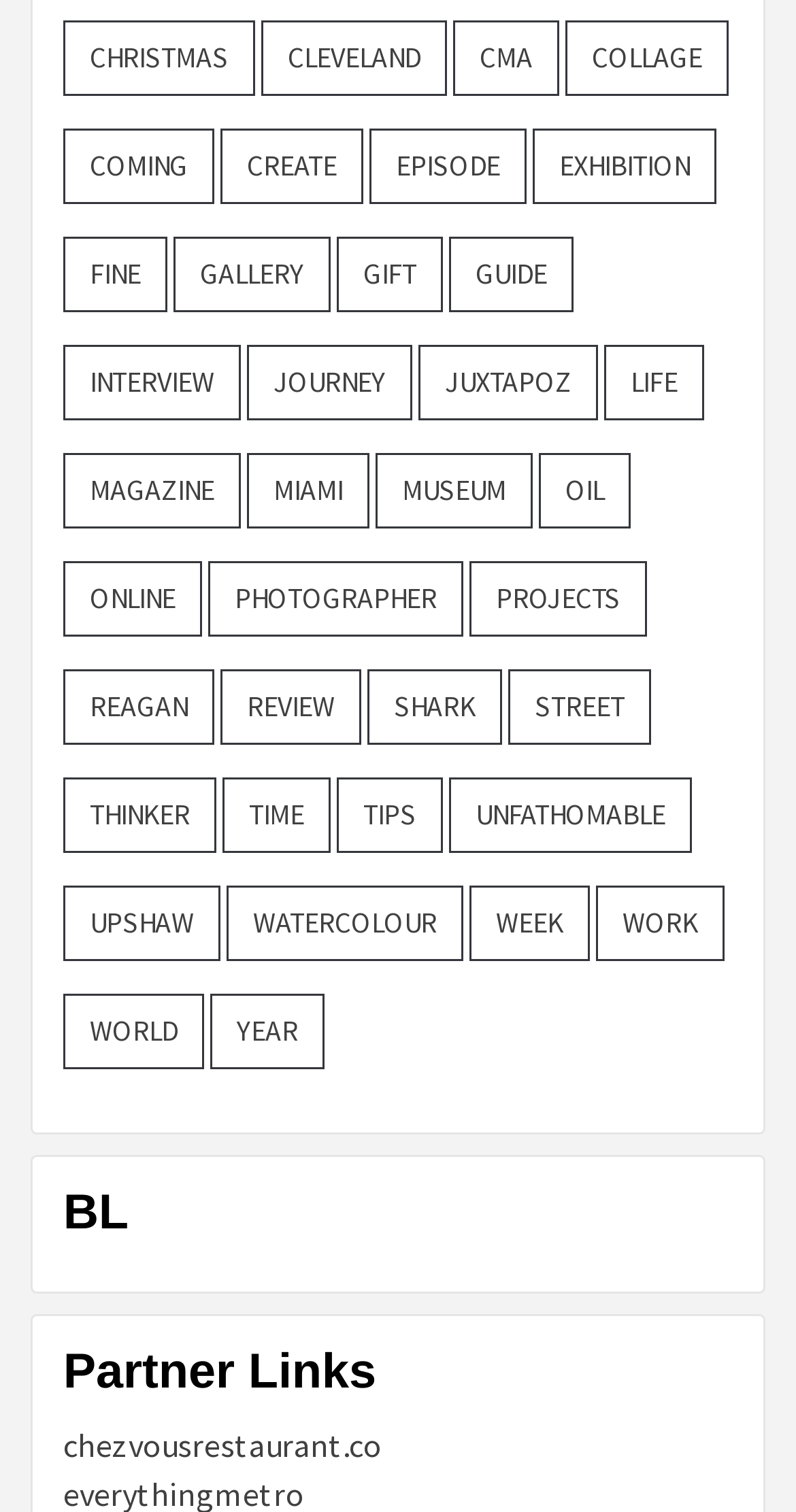Locate the bounding box coordinates of the clickable region necessary to complete the following instruction: "Learn about Congressman Gabe Vasquez". Provide the coordinates in the format of four float numbers between 0 and 1, i.e., [left, top, right, bottom].

None